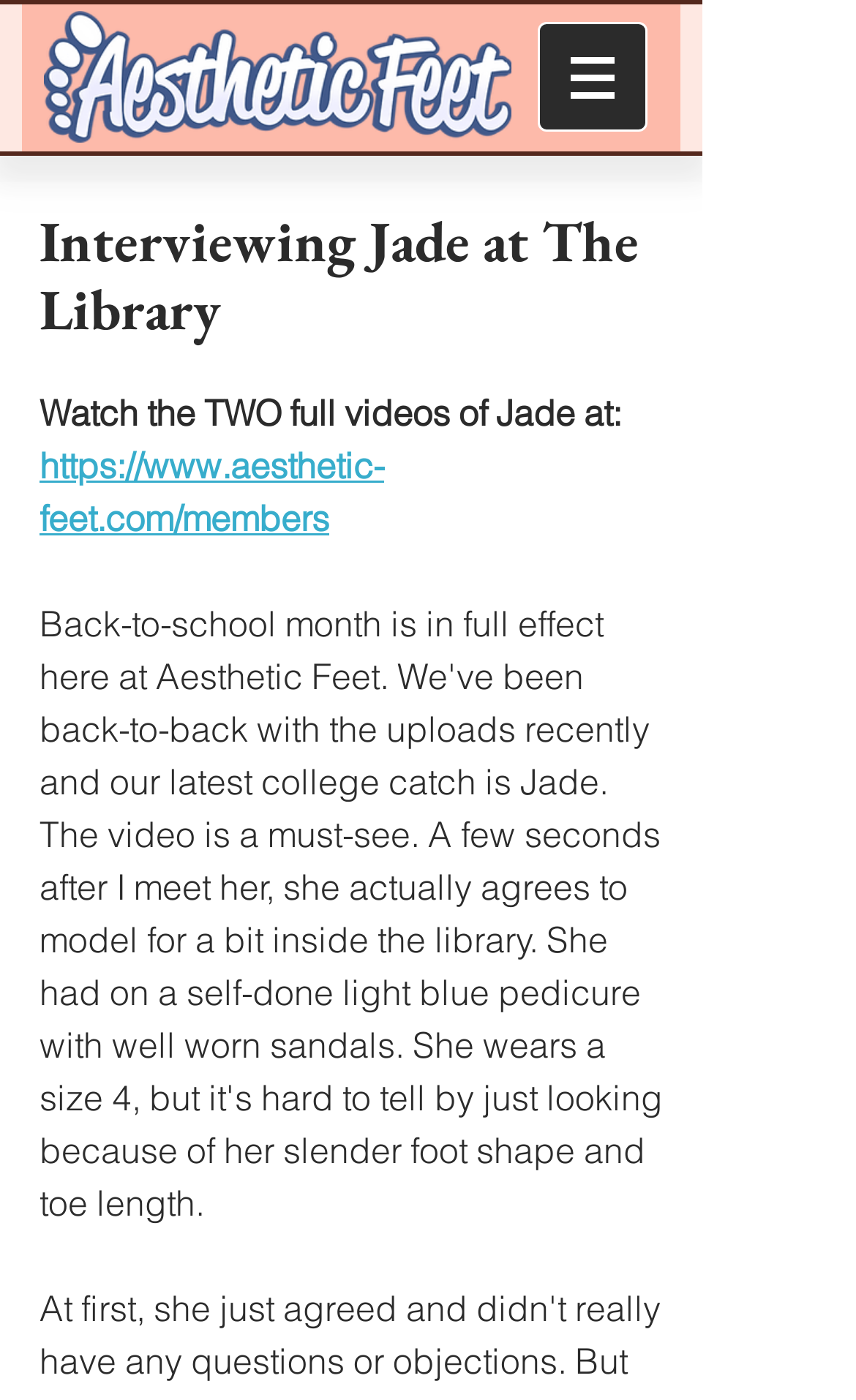What is the theme of the website?
Analyze the screenshot and provide a detailed answer to the question.

The webpage's banner image is labeled 'Aesthetic Feet Banner.png', and the website's content appears to focus on Jade's feet, suggesting that the theme of the website is related to aesthetic feet or foot fetishism.